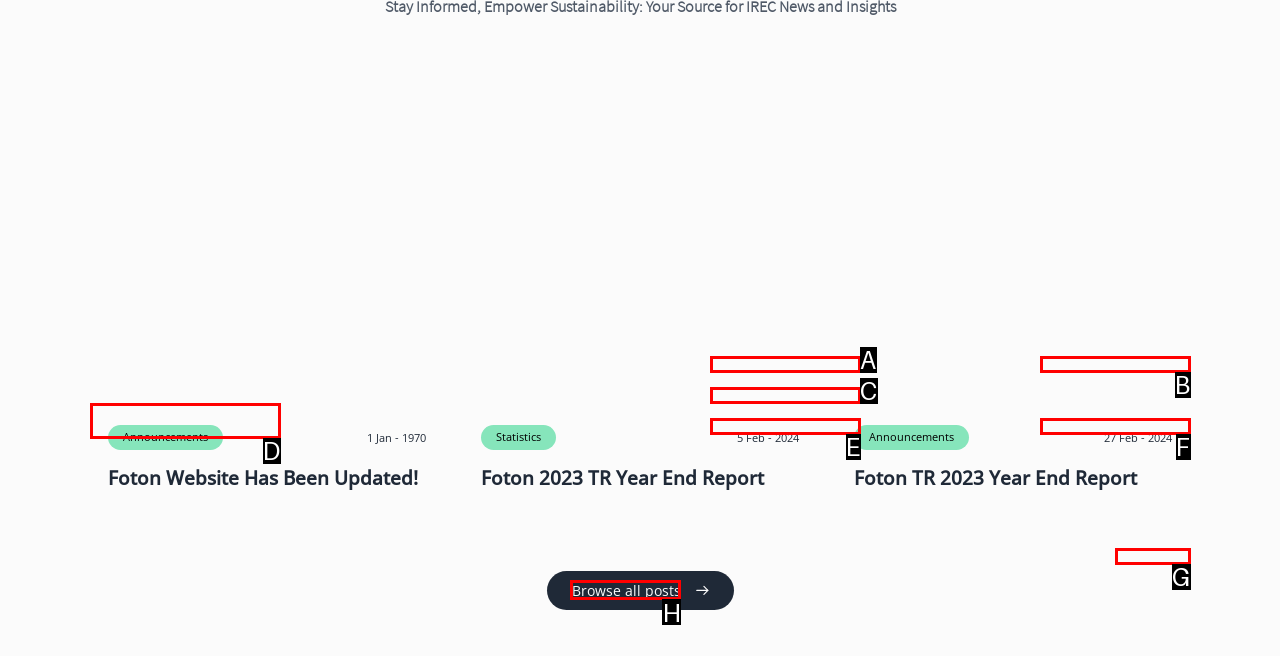Identify the appropriate choice to fulfill this task: Browse all posts
Respond with the letter corresponding to the correct option.

H